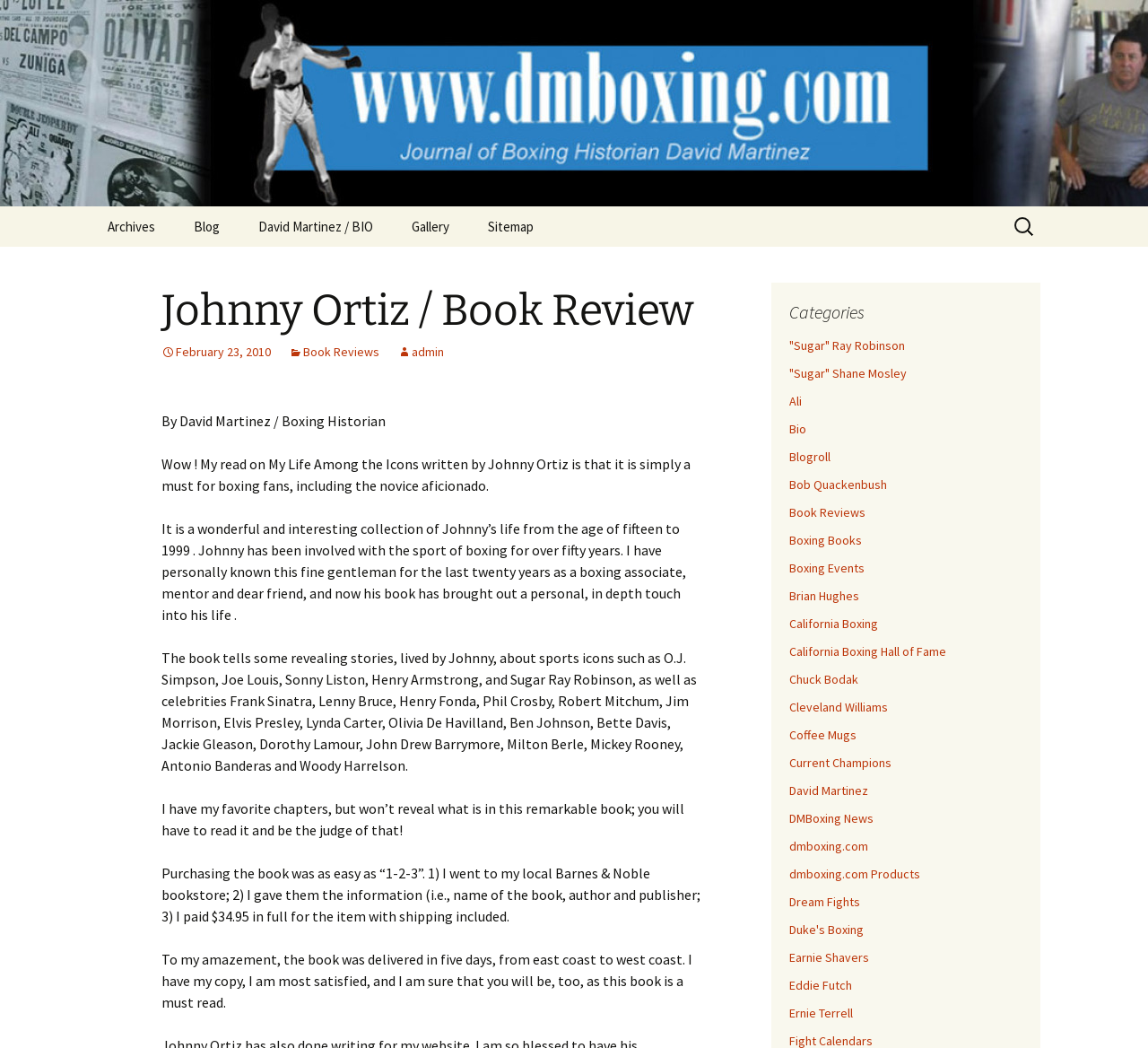Provide a brief response in the form of a single word or phrase:
What is the category of the book review?

Book Reviews